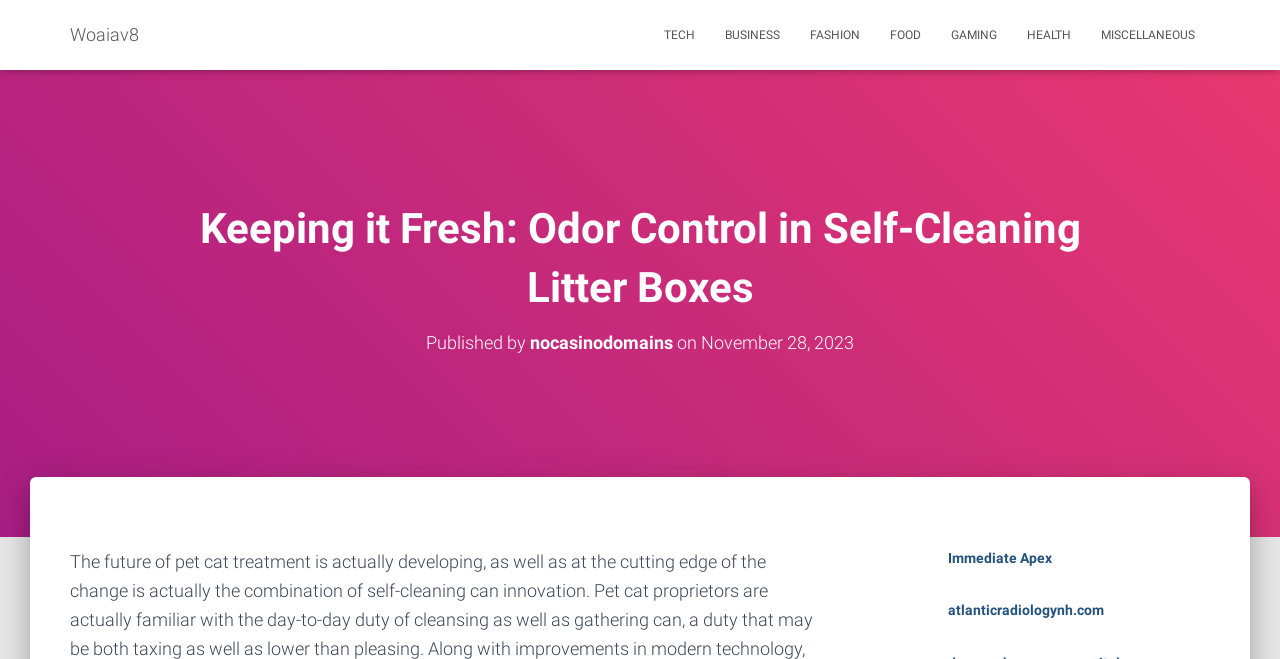Find and indicate the bounding box coordinates of the region you should select to follow the given instruction: "Visit TECH page".

[0.507, 0.015, 0.555, 0.091]